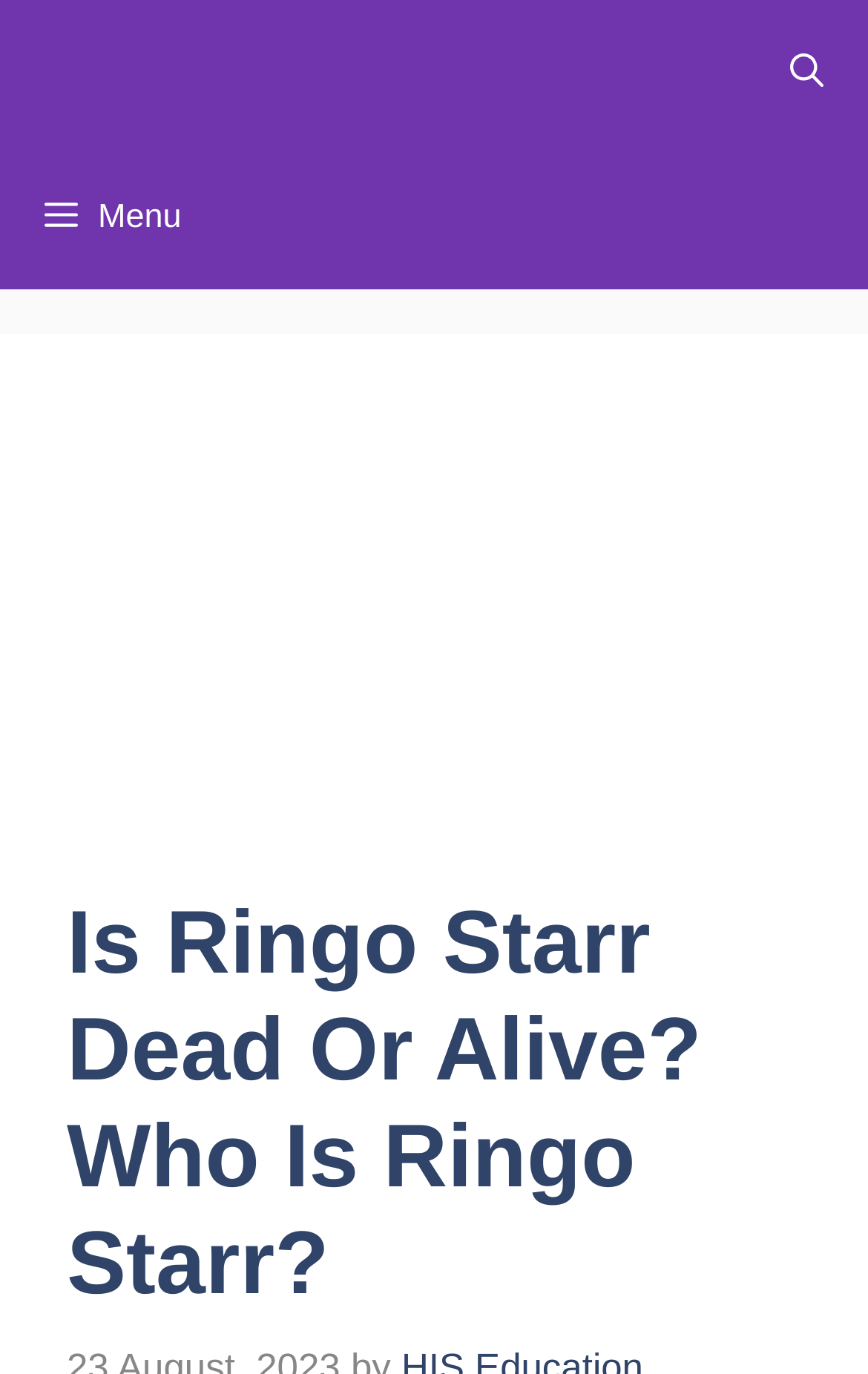Offer a thorough description of the webpage.

The webpage is about Ringo Starr, the legendary Beatles drummer, and it appears to be a news article or blog post. At the top of the page, there is a navigation bar with a logo of "HIS Education" on the left side, accompanied by a "Menu" button. On the right side of the navigation bar, there is a link to "Open Search Bar". 

Below the navigation bar, there is a large image that takes up most of the width of the page, with a heading that reads "Is Ringo Starr Dead Or Alive? Who Is Ringo Starr?" in a larger font size. The image and the heading are centered on the page. 

The content of the webpage seems to be focused on addressing rumors about Ringo Starr's death, as hinted by the meta description.